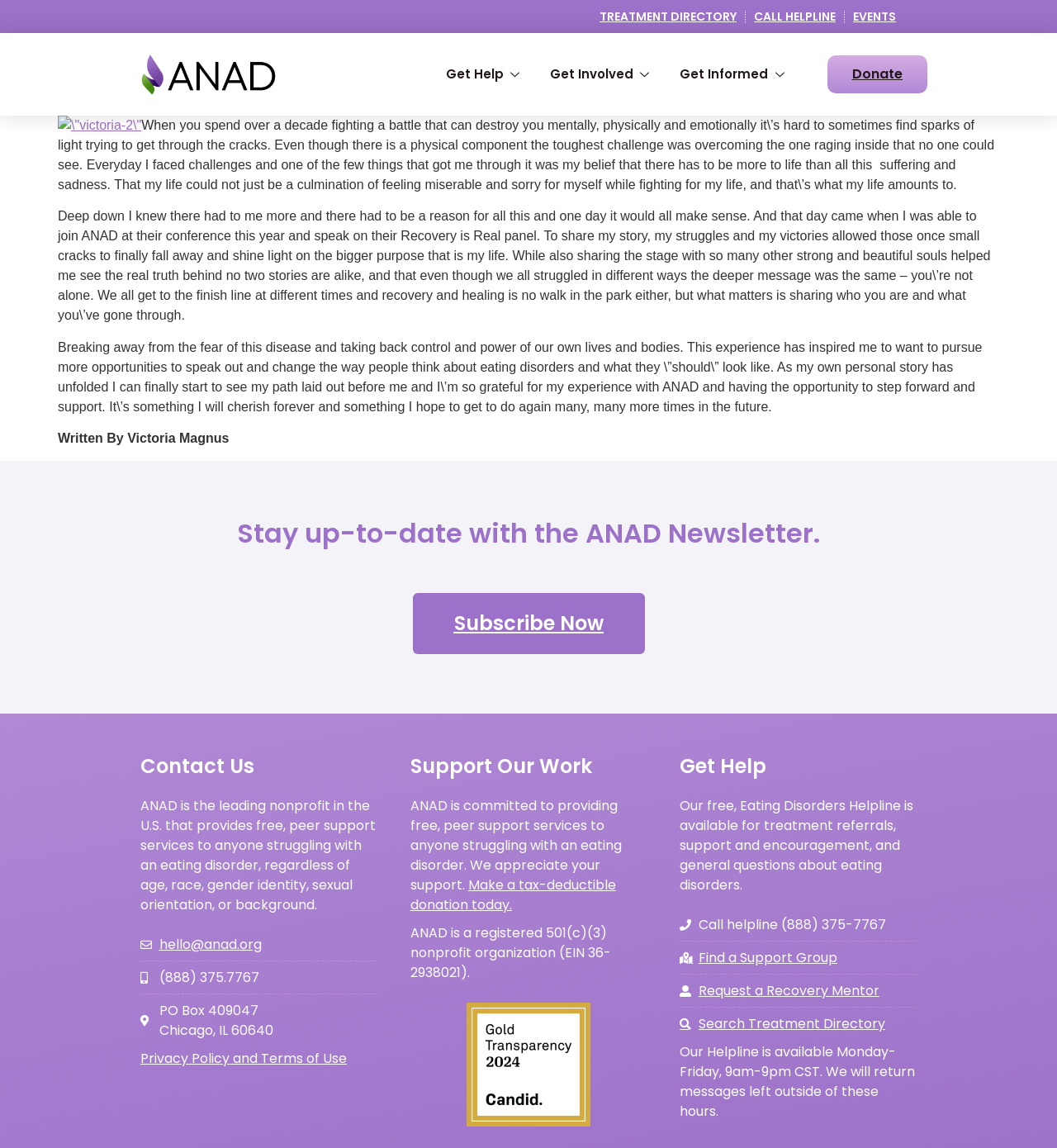Please specify the bounding box coordinates of the element that should be clicked to execute the given instruction: 'Call the helpline'. Ensure the coordinates are four float numbers between 0 and 1, expressed as [left, top, right, bottom].

[0.661, 0.797, 0.838, 0.814]